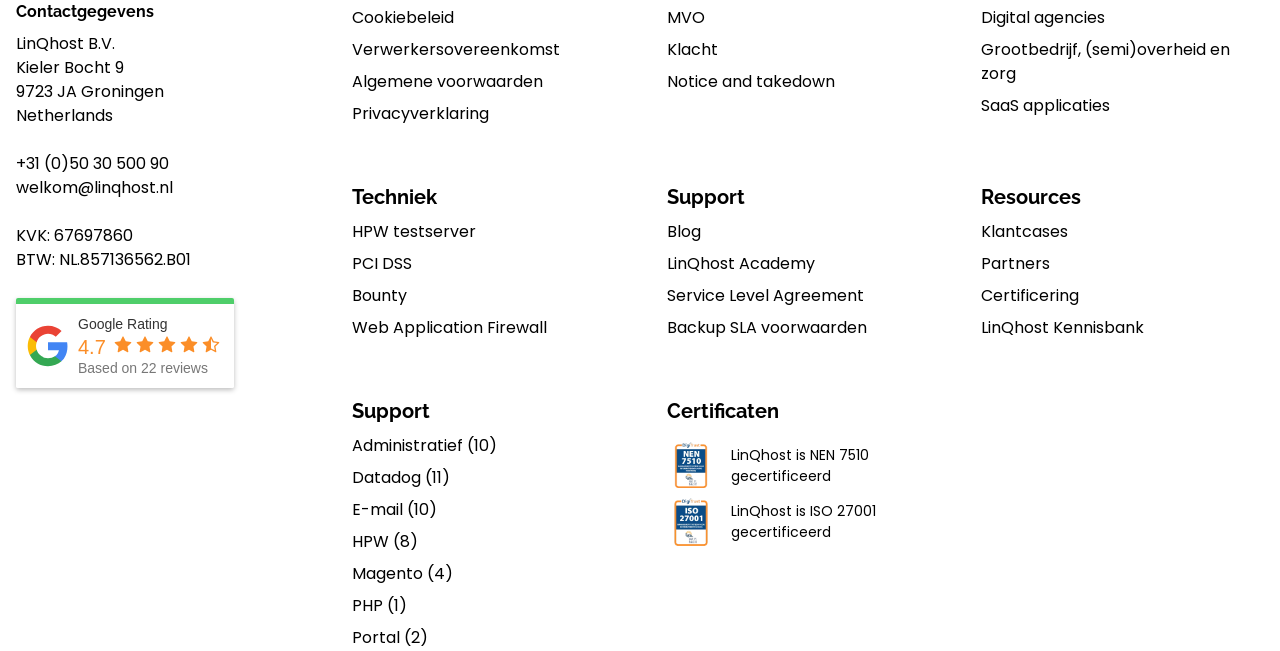Give a one-word or phrase response to the following question: What is the company name?

LinQhost B.V.